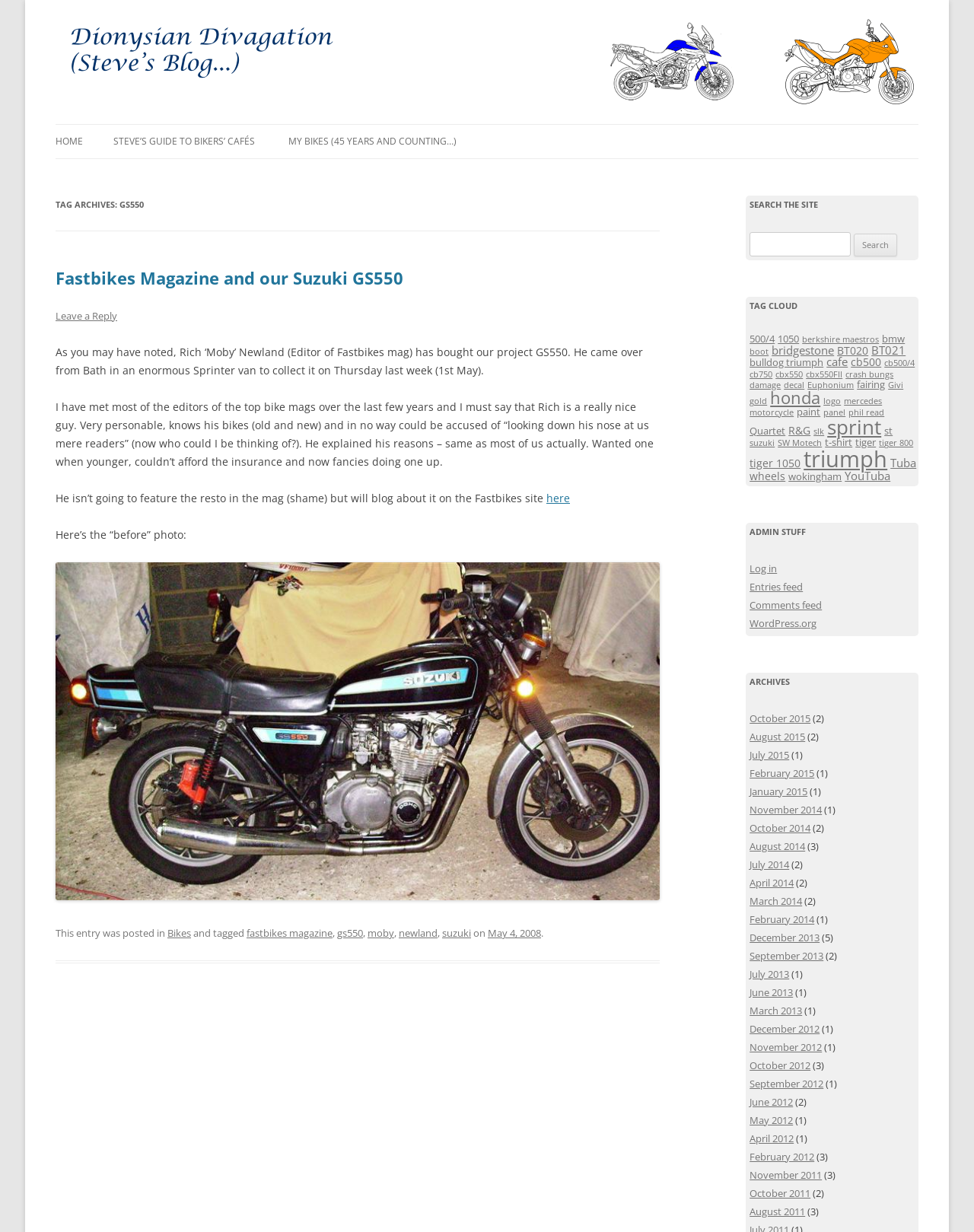Given the content of the image, can you provide a detailed answer to the question?
What is the name of the magazine that bought the project GS550?

The text mentions 'Rich “Moby” Newland (Editor of Fastbikes mag) has bought our project GS550', which indicates that Fastbikes Magazine is the magazine that bought the project GS550.